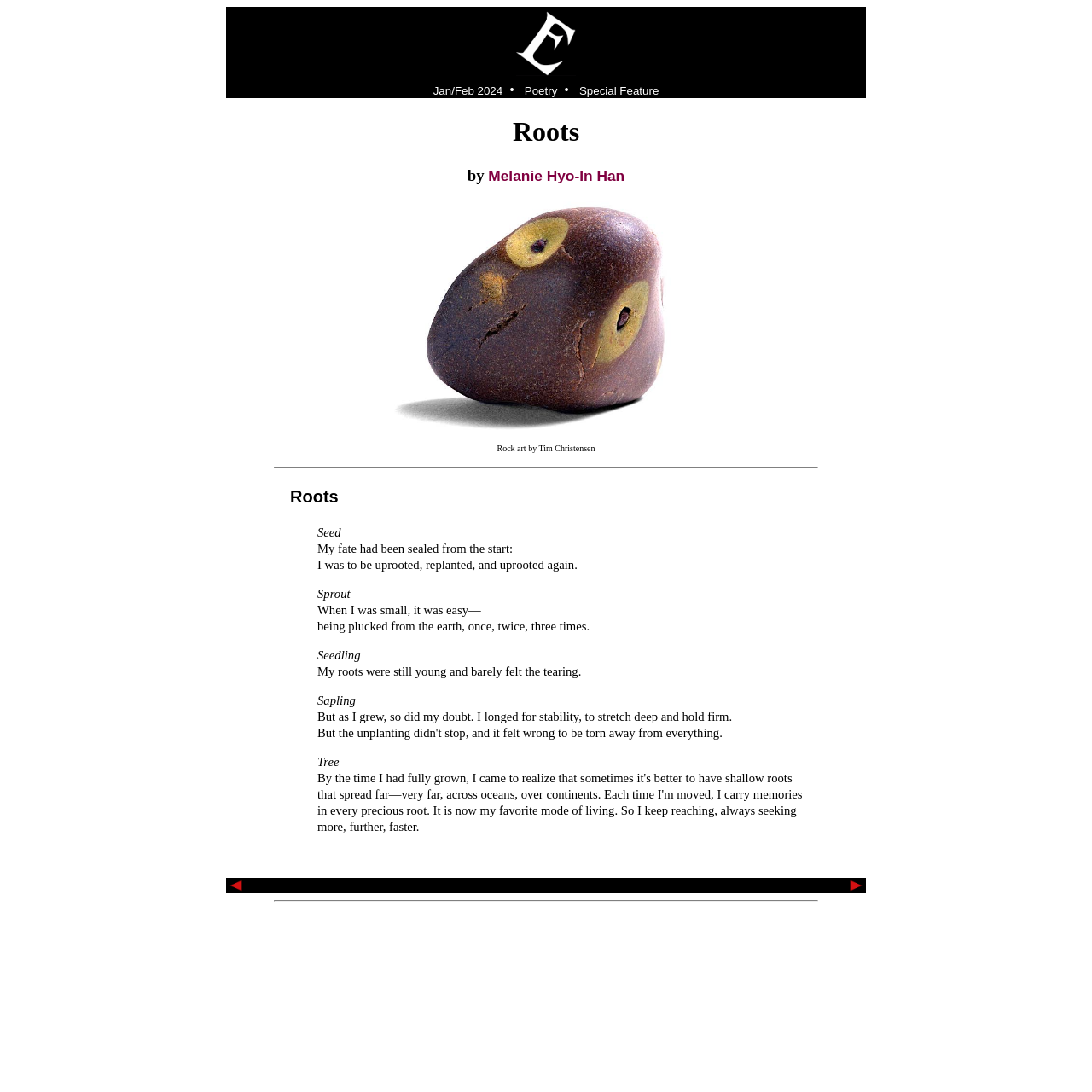What is the navigation option to read the previous poem?
Could you please answer the question thoroughly and with as much detail as possible?

The navigation option to read the previous poem is a link element with the text 'Previous Piece' and an accompanying image, located at the bottom of the page.